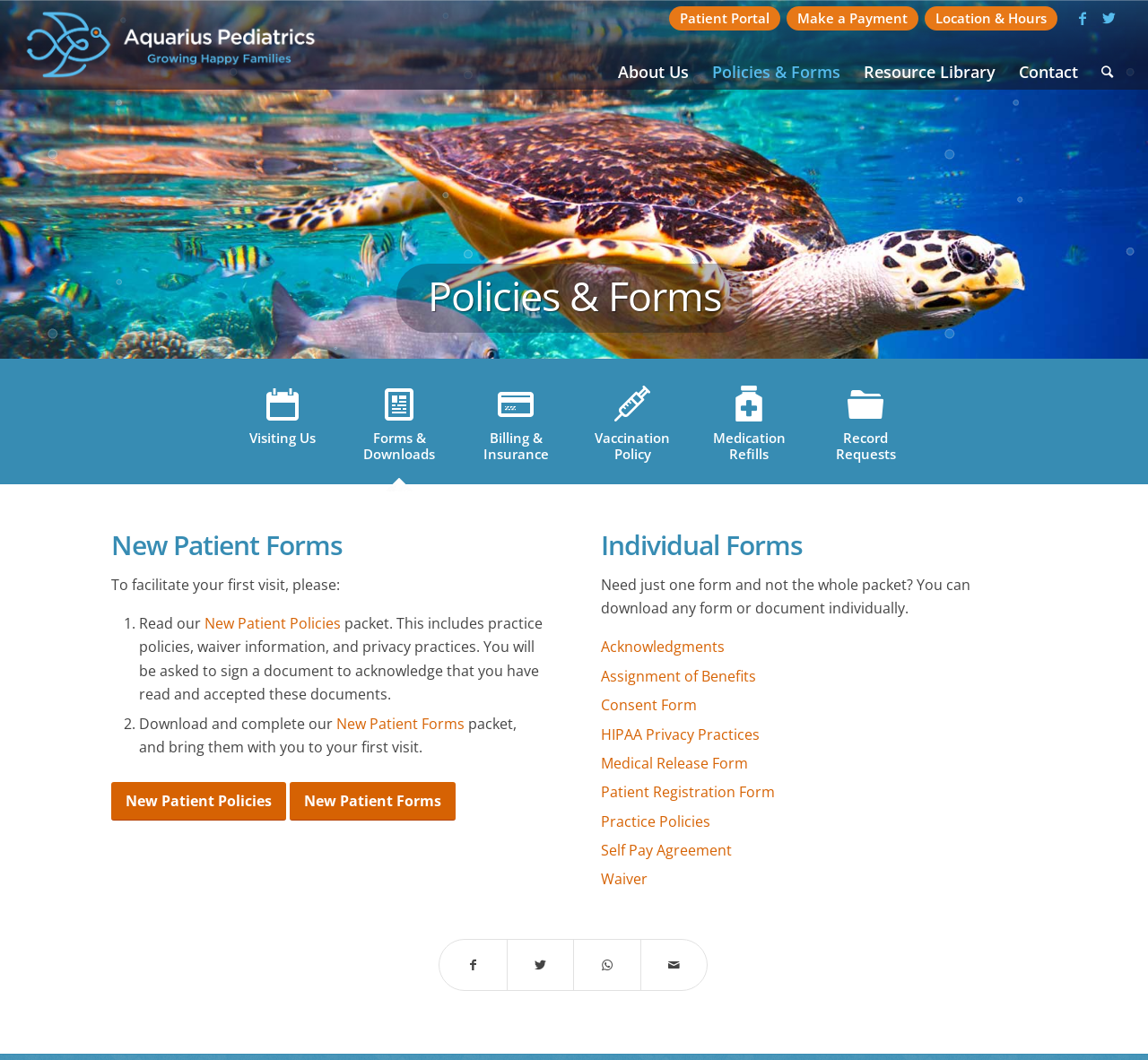Using the information from the screenshot, answer the following question thoroughly:
What is the vaccination policy of the practice?

I determined the answer by looking at the link 'Vaccination Policy' under the 'Policies & Forms' section, which suggests that the vaccination policy of the practice can be accessed through that link.